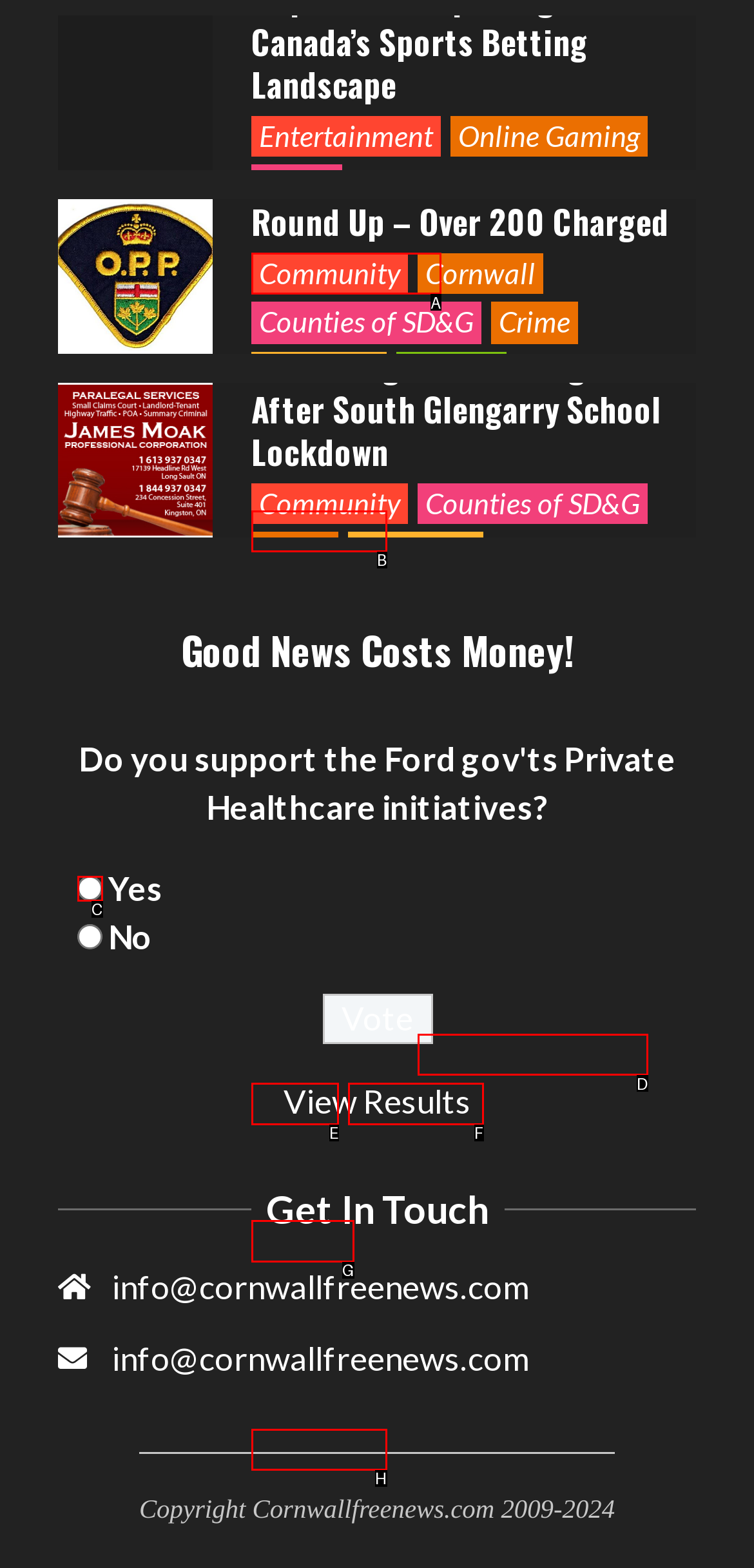Assess the description: Headlines and select the option that matches. Provide the letter of the chosen option directly from the given choices.

B